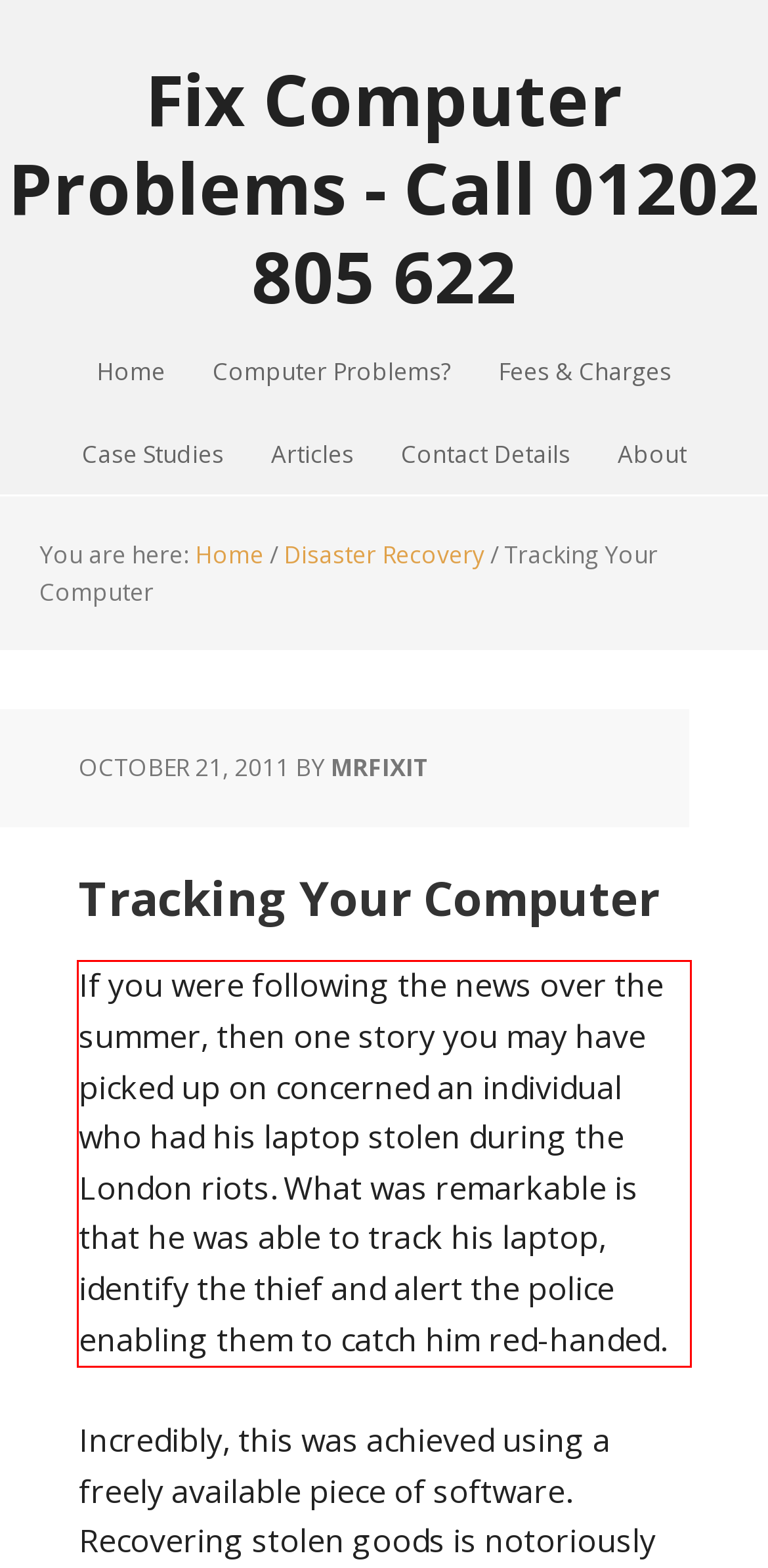Given a screenshot of a webpage, identify the red bounding box and perform OCR to recognize the text within that box.

If you were following the news over the summer, then one story you may have picked up on concerned an individual who had his laptop stolen during the London riots. What was remarkable is that he was able to track his laptop, identify the thief and alert the police enabling them to catch him red-handed.